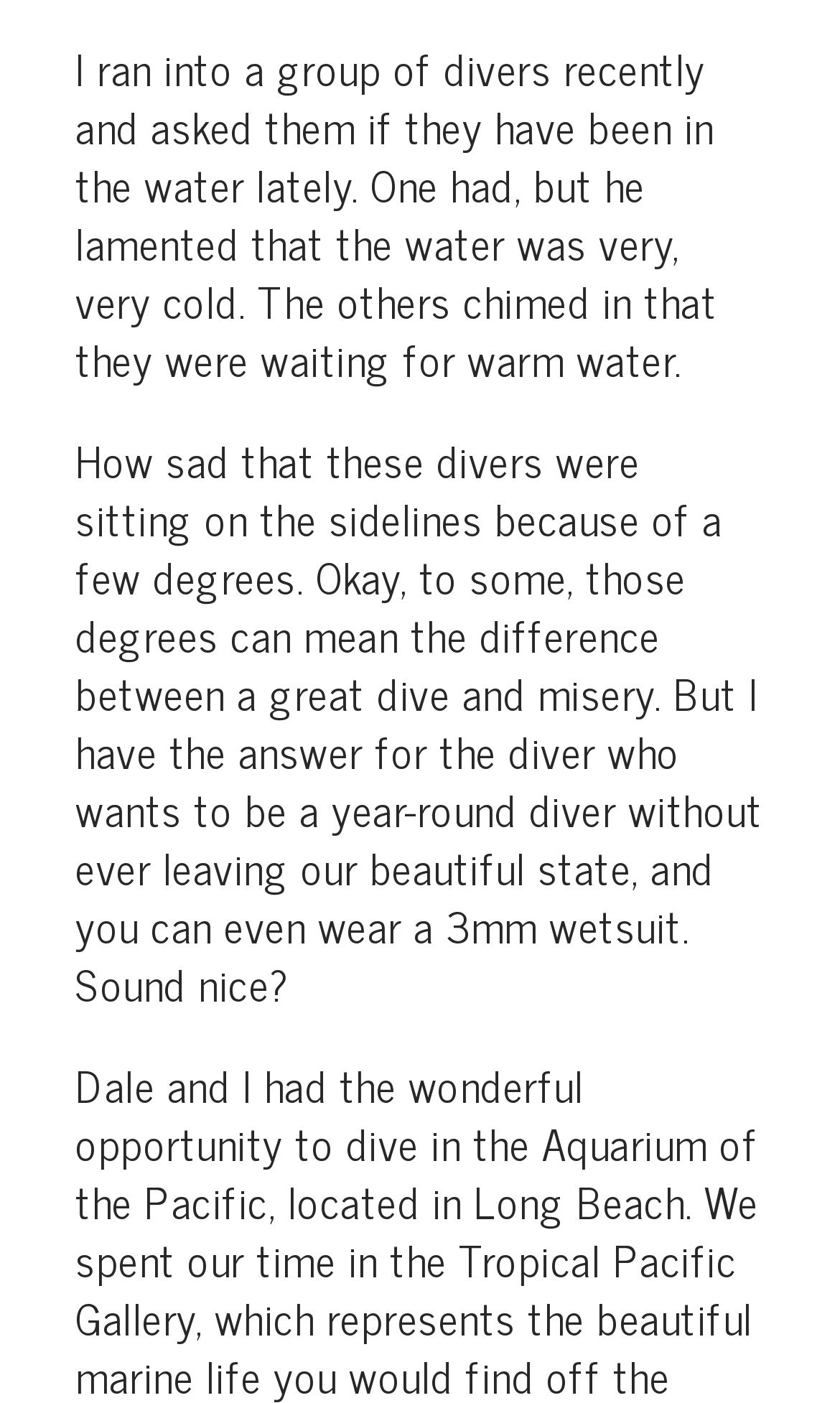Locate the bounding box of the UI element based on this description: "Scuba Chef". Provide four float numbers between 0 and 1 as [left, top, right, bottom].

[0.63, 0.037, 0.943, 0.083]